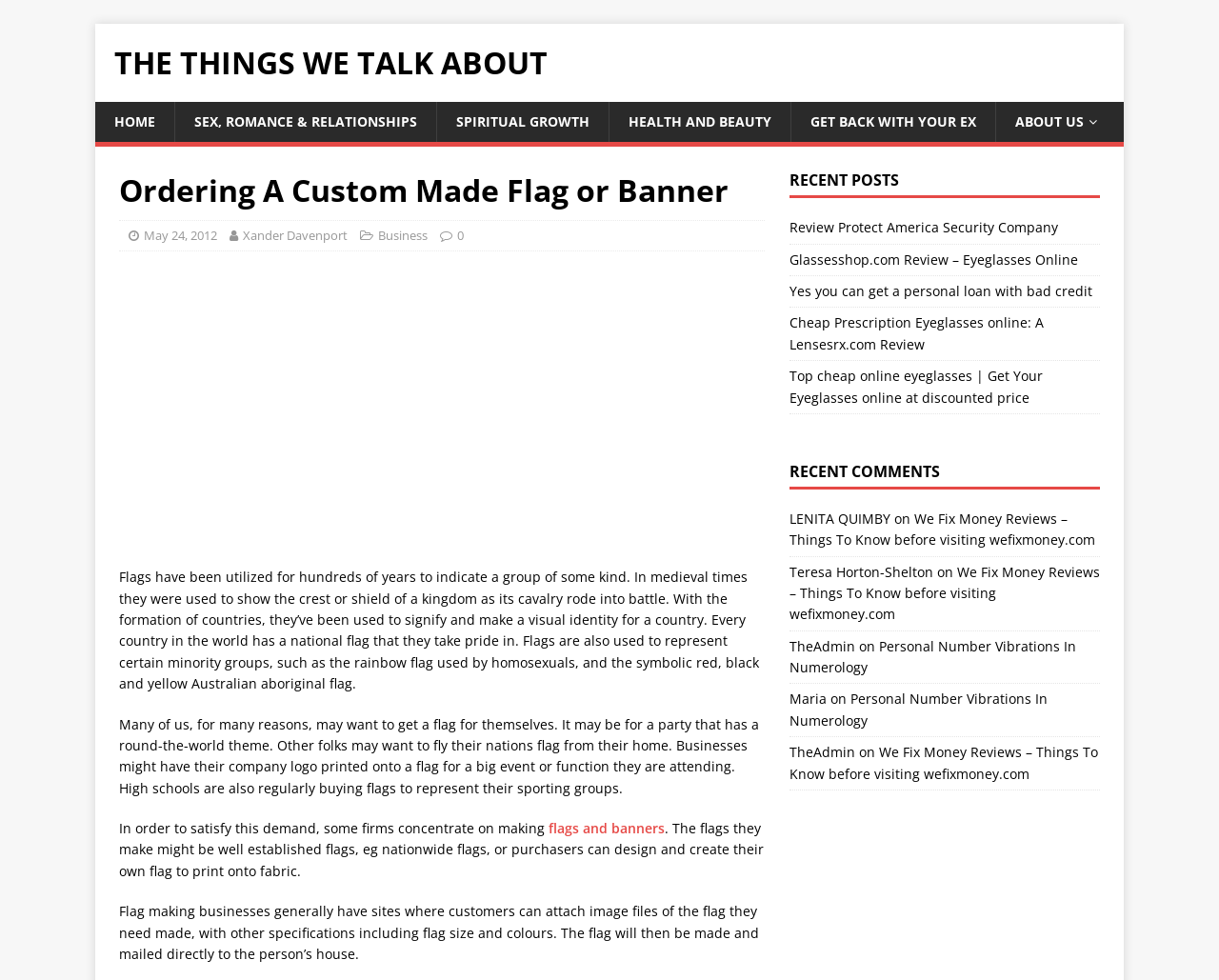Can you extract the primary headline text from the webpage?

Ordering A Custom Made Flag or Banner